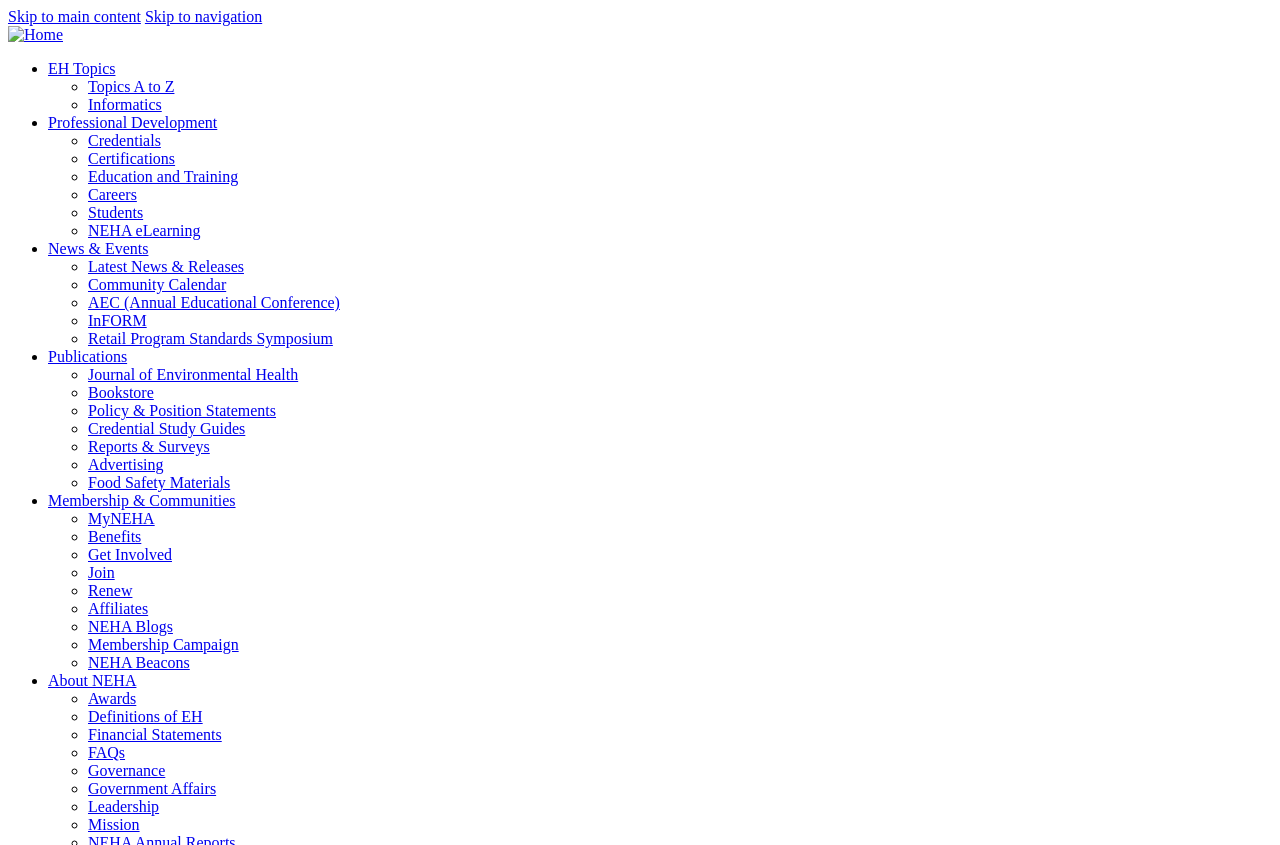Provide an in-depth caption for the webpage.

The webpage is the official website of the National Environmental Health Association (NEHA). At the top, there are two links, "Skip to main content" and "Skip to navigation", which allow users to bypass the header and navigation sections. Below these links, there is a header section with a link to the "Home" page, accompanied by a small "Home" icon.

The main navigation menu is organized into several categories, each marked by a bullet point or a list marker. The categories include "EH Topics", "Professional Development", "News & Events", "Publications", "Membership & Communities", and "About NEHA". Each category has a list of sub-links, such as "Topics A to Z", "Credentials", "Latest News & Releases", "Journal of Environmental Health", "MyNEHA", and "Awards".

The webpage has a total of 45 links, including the main navigation menu and the sub-links. The links are arranged in a vertical list, with each category separated by a small gap. The links are relatively small, with a font size that is slightly larger than the surrounding text.

There are no images on the webpage, except for the small "Home" icon in the header section. The overall layout is simple and easy to navigate, with a focus on providing quick access to various sections of the website.